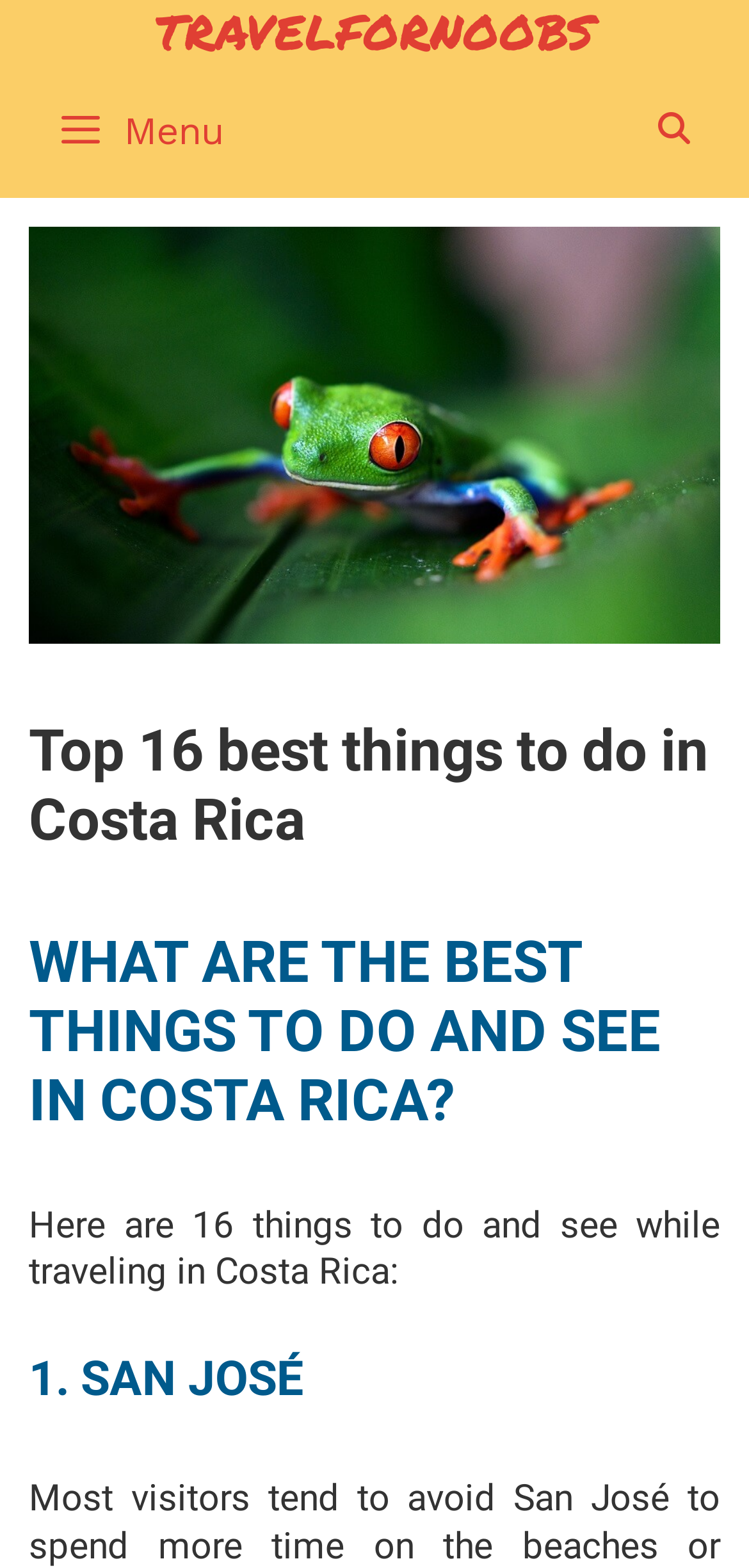Determine the bounding box coordinates of the UI element described below. Use the format (top-left x, top-left y, bottom-right x, bottom-right y) with floating point numbers between 0 and 1: Search

[0.85, 0.04, 0.949, 0.126]